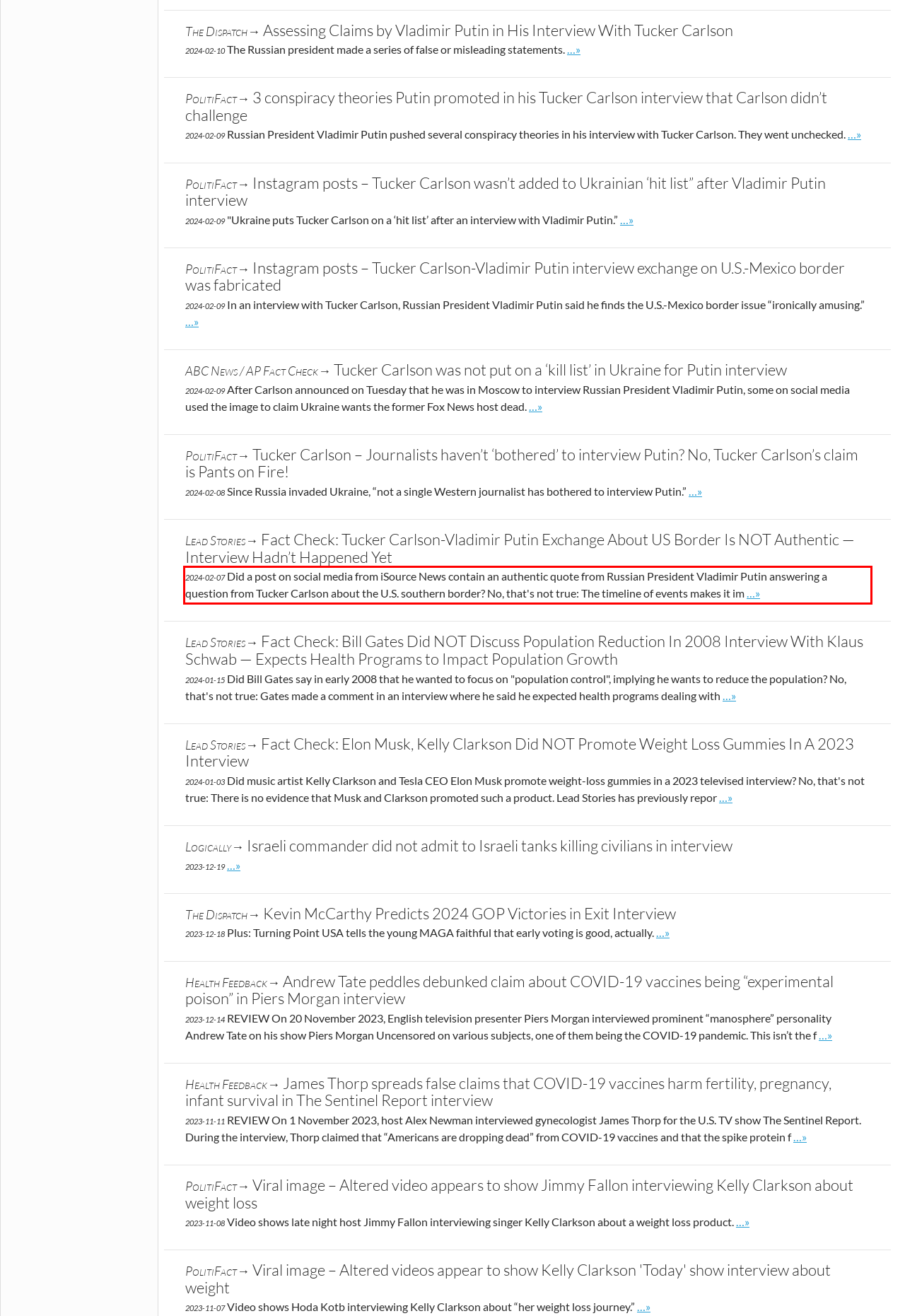Examine the screenshot of the webpage, locate the red bounding box, and generate the text contained within it.

2024-02-07 Did a post on social media from iSource News contain an authentic quote from Russian President Vladimir Putin answering a question from Tucker Carlson about the U.S. southern border? No, that's not true: The timeline of events makes it im Go to site post …»